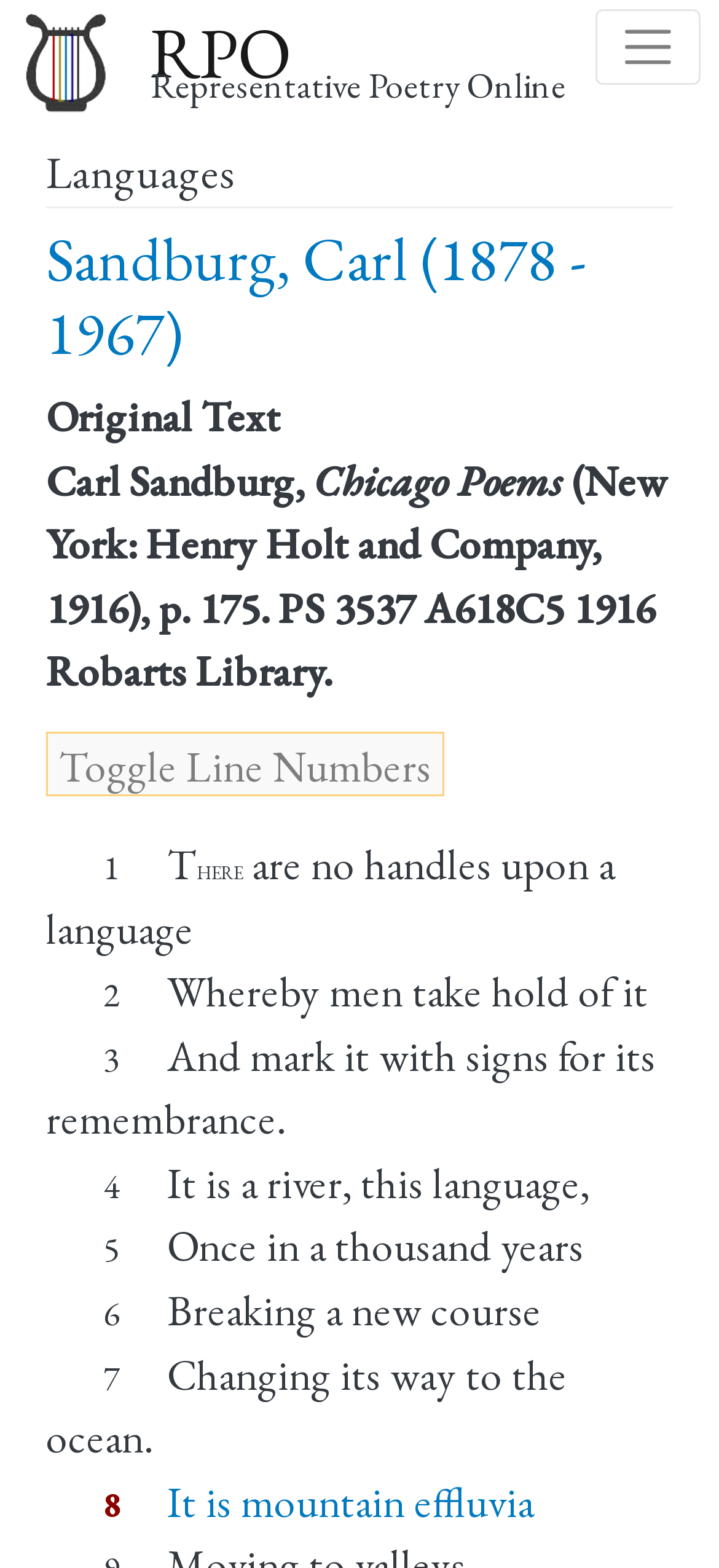What is the title of the poem being displayed?
Look at the image and answer the question using a single word or phrase.

HERE